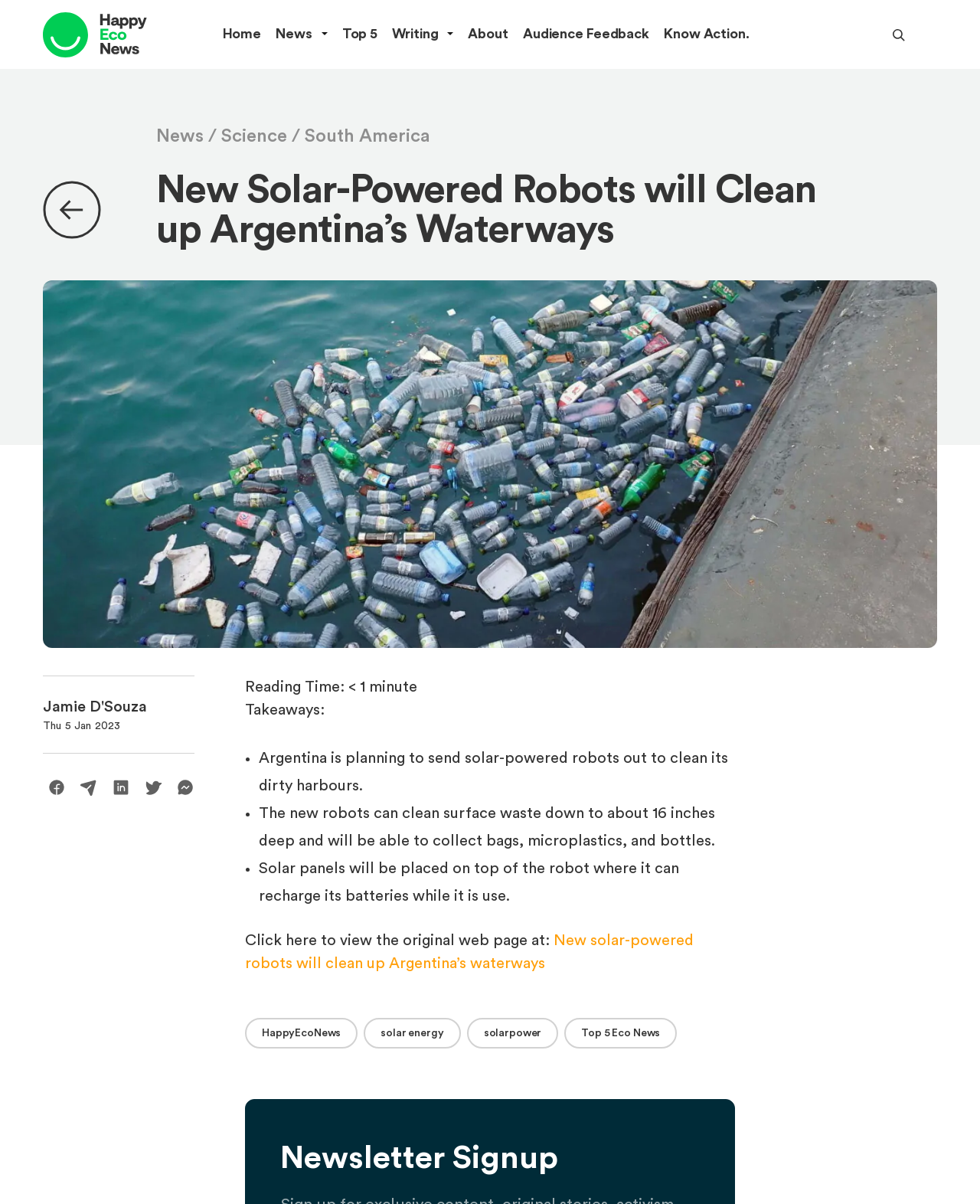Please identify the bounding box coordinates of the element's region that I should click in order to complete the following instruction: "View the original web page". The bounding box coordinates consist of four float numbers between 0 and 1, i.e., [left, top, right, bottom].

[0.25, 0.775, 0.708, 0.807]